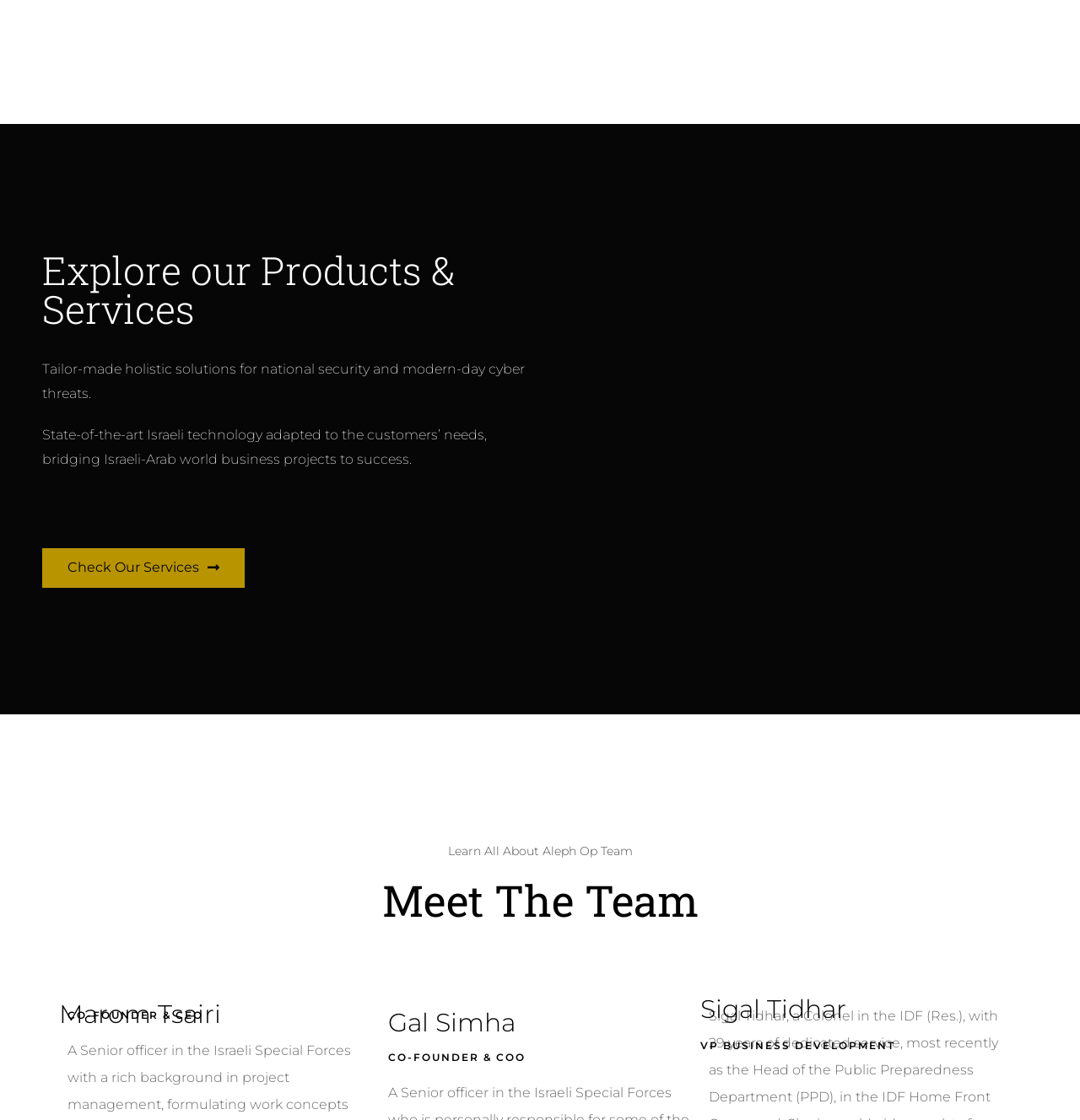What is the role of Sigal Tidhar in Aleph Op Team?
Refer to the screenshot and deliver a thorough answer to the question presented.

The role of Sigal Tidhar in Aleph Op Team is 'VP BUSINESS DEVELOPMENT' because the heading element 'Sigal Tidhar' is followed by the heading element 'VP BUSINESS DEVELOPMENT', which indicates that Sigal Tidhar holds this position.